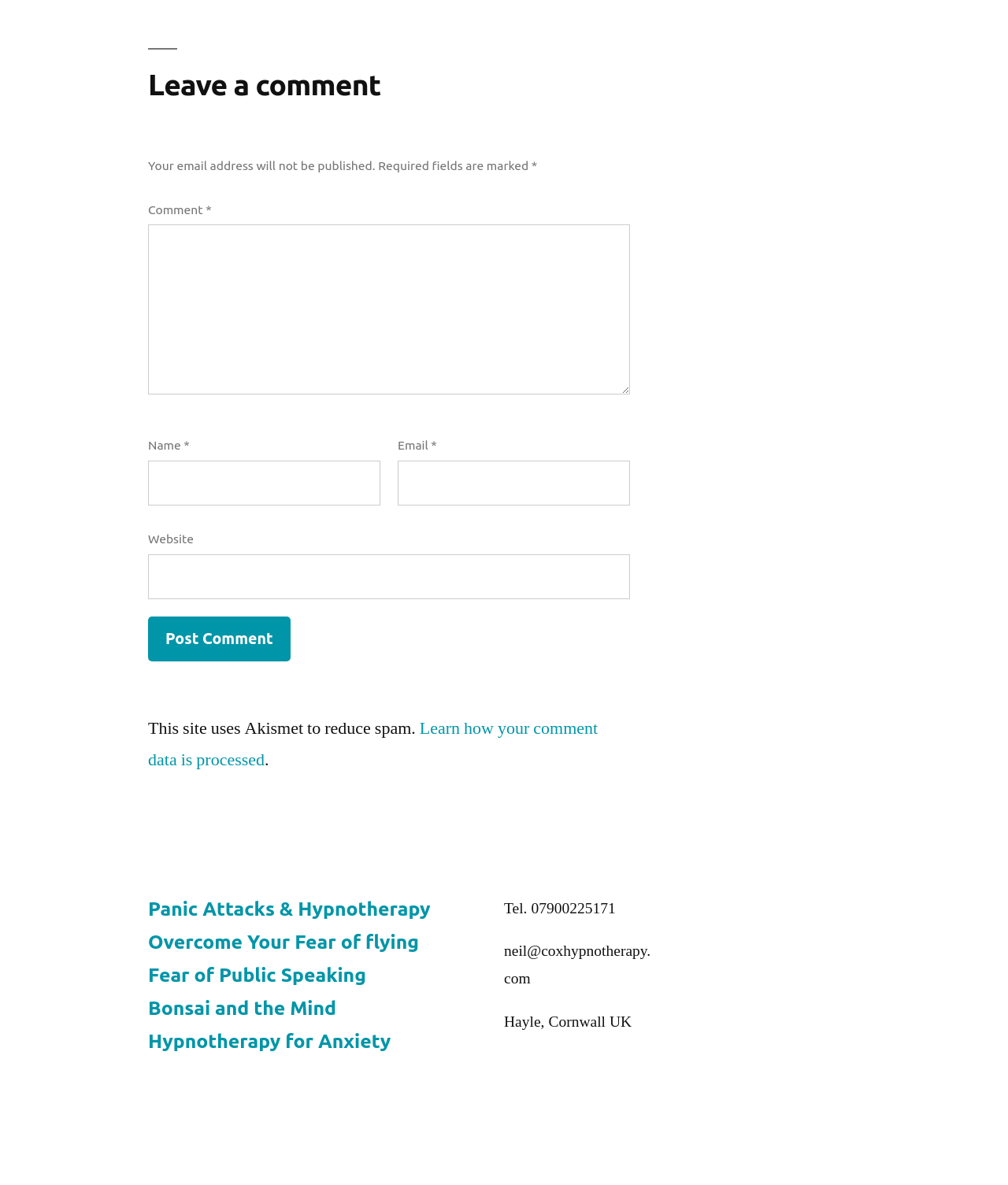Using the information in the image, give a detailed answer to the following question: What is the topic of the links at the bottom of the page?

The links at the bottom of the page have titles such as 'Panic Attacks & Hypnotherapy', 'Overcome Your Fear of flying', and 'Hypnotherapy for Anxiety', suggesting that they are related to hypnotherapy and anxiety-related topics.